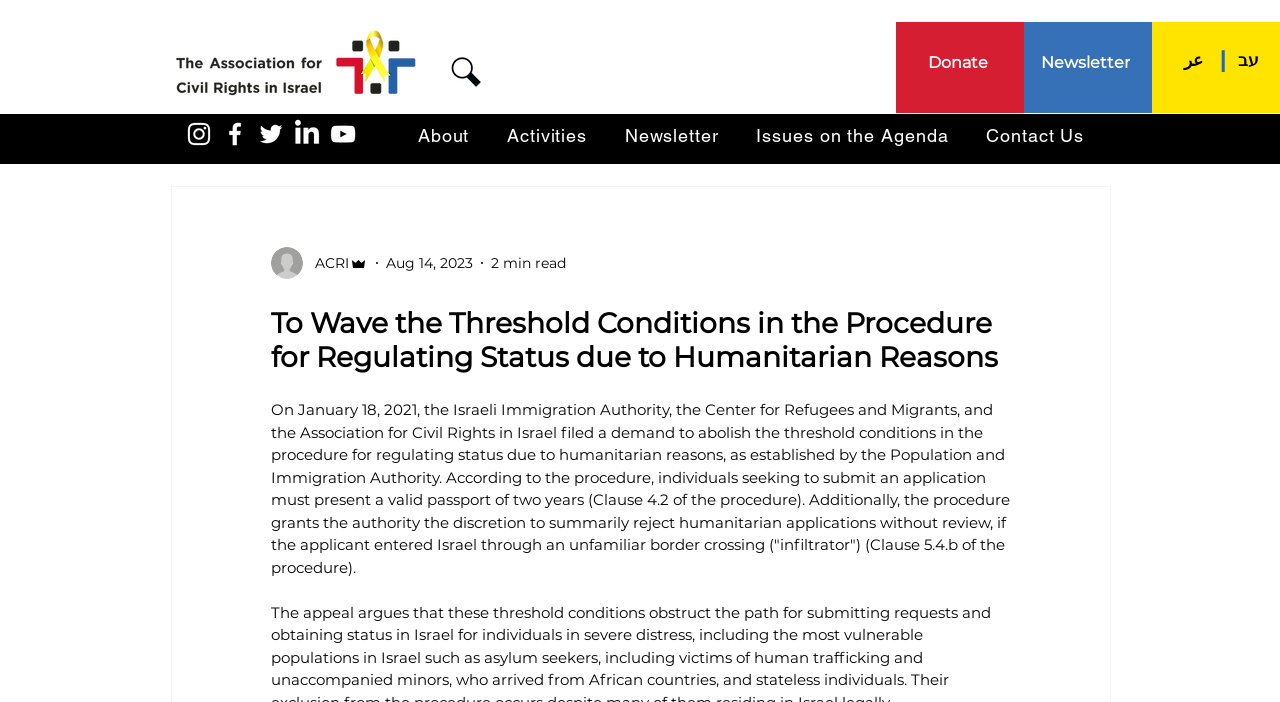Locate the UI element described as follows: "Issues on the Agenda". Return the bounding box coordinates as four float numbers between 0 and 1 in the order [left, top, right, bottom].

[0.579, 0.164, 0.753, 0.222]